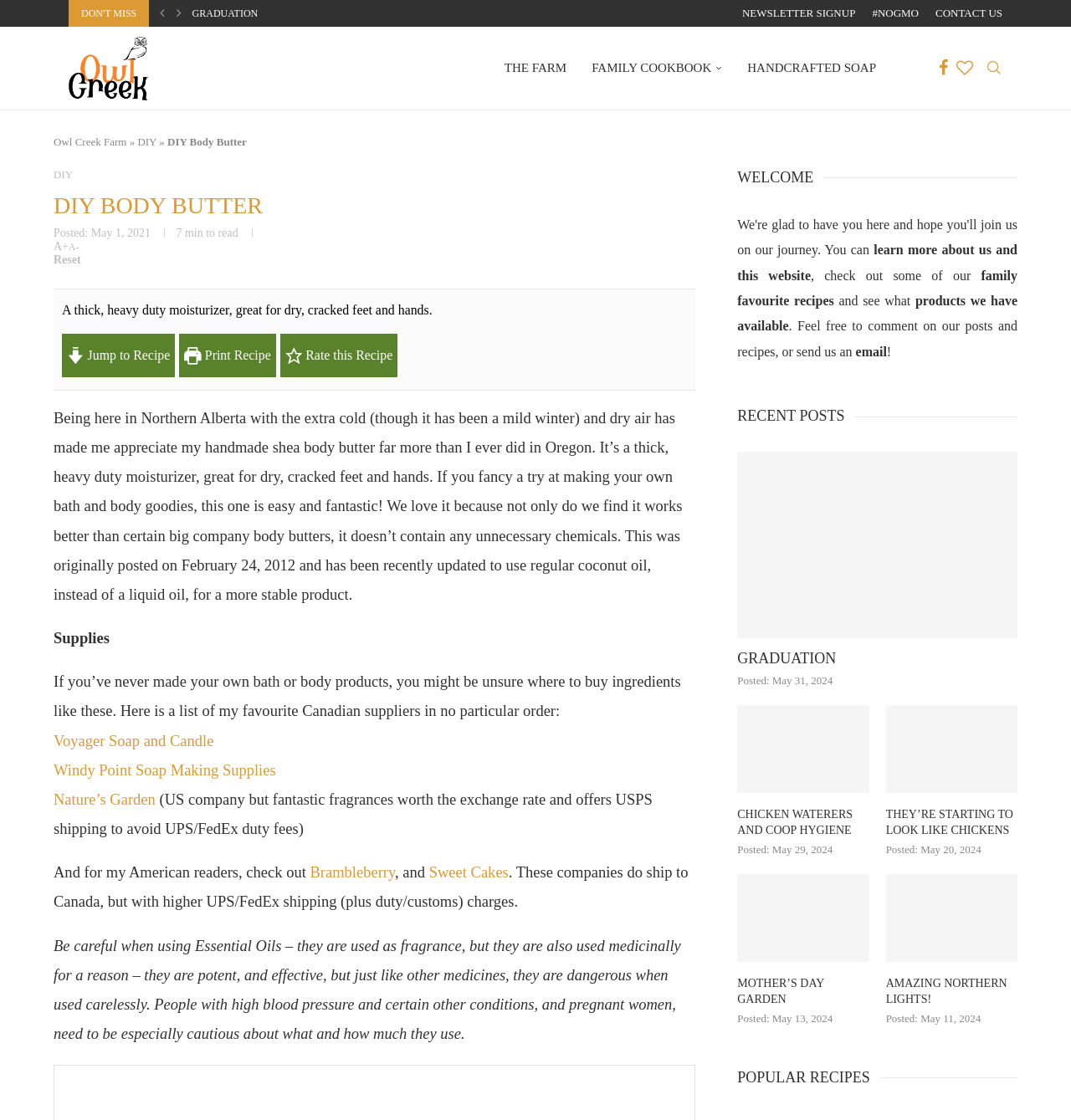Provide the text content of the webpage's main heading.

DIY BODY BUTTER